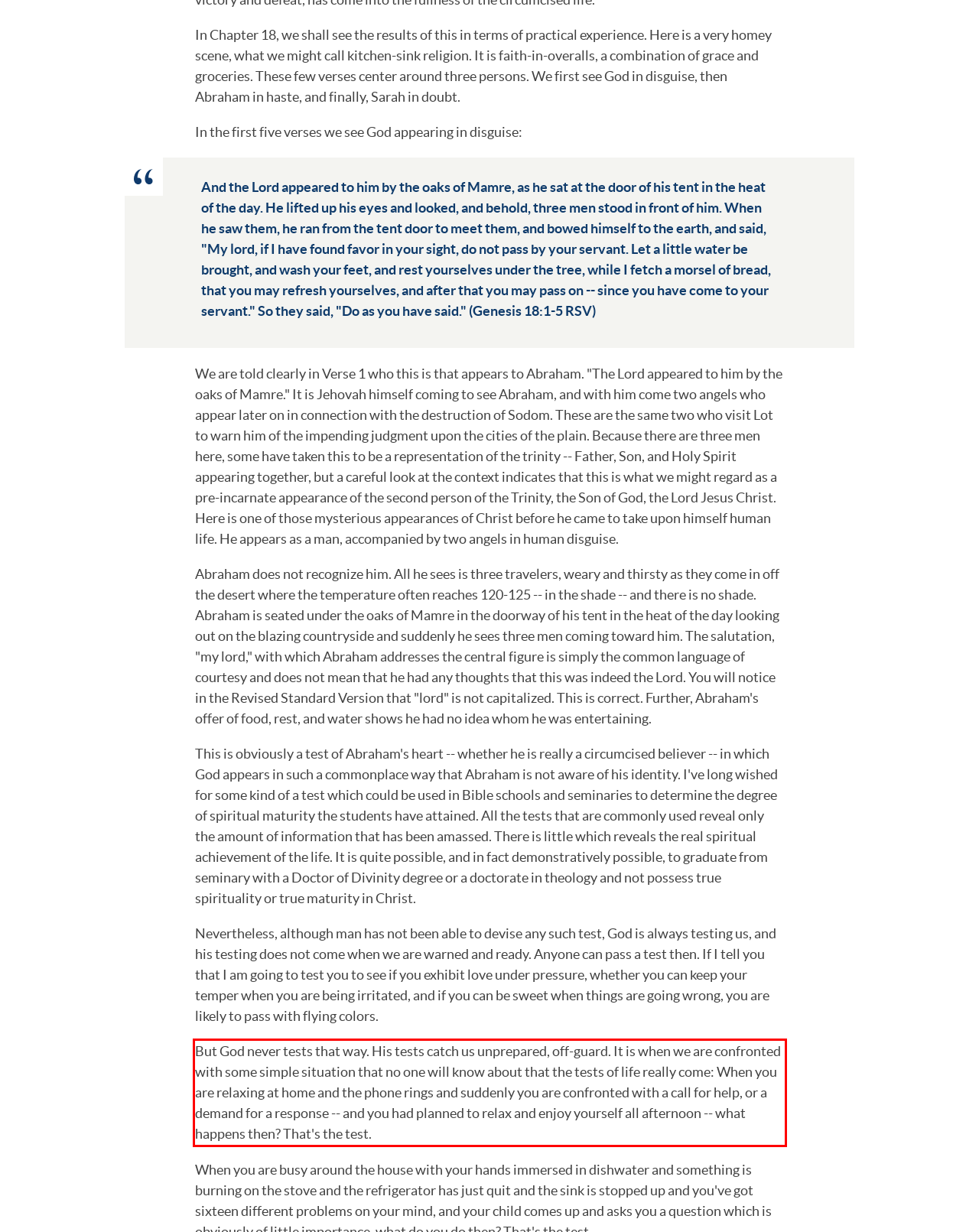Extract and provide the text found inside the red rectangle in the screenshot of the webpage.

But God never tests that way. His tests catch us unprepared, off-guard. It is when we are confronted with some simple situation that no one will know about that the tests of life really come: When you are relaxing at home and the phone rings and suddenly you are confronted with a call for help, or a demand for a response -- and you had planned to relax and enjoy yourself all afternoon -- what happens then? That's the test.